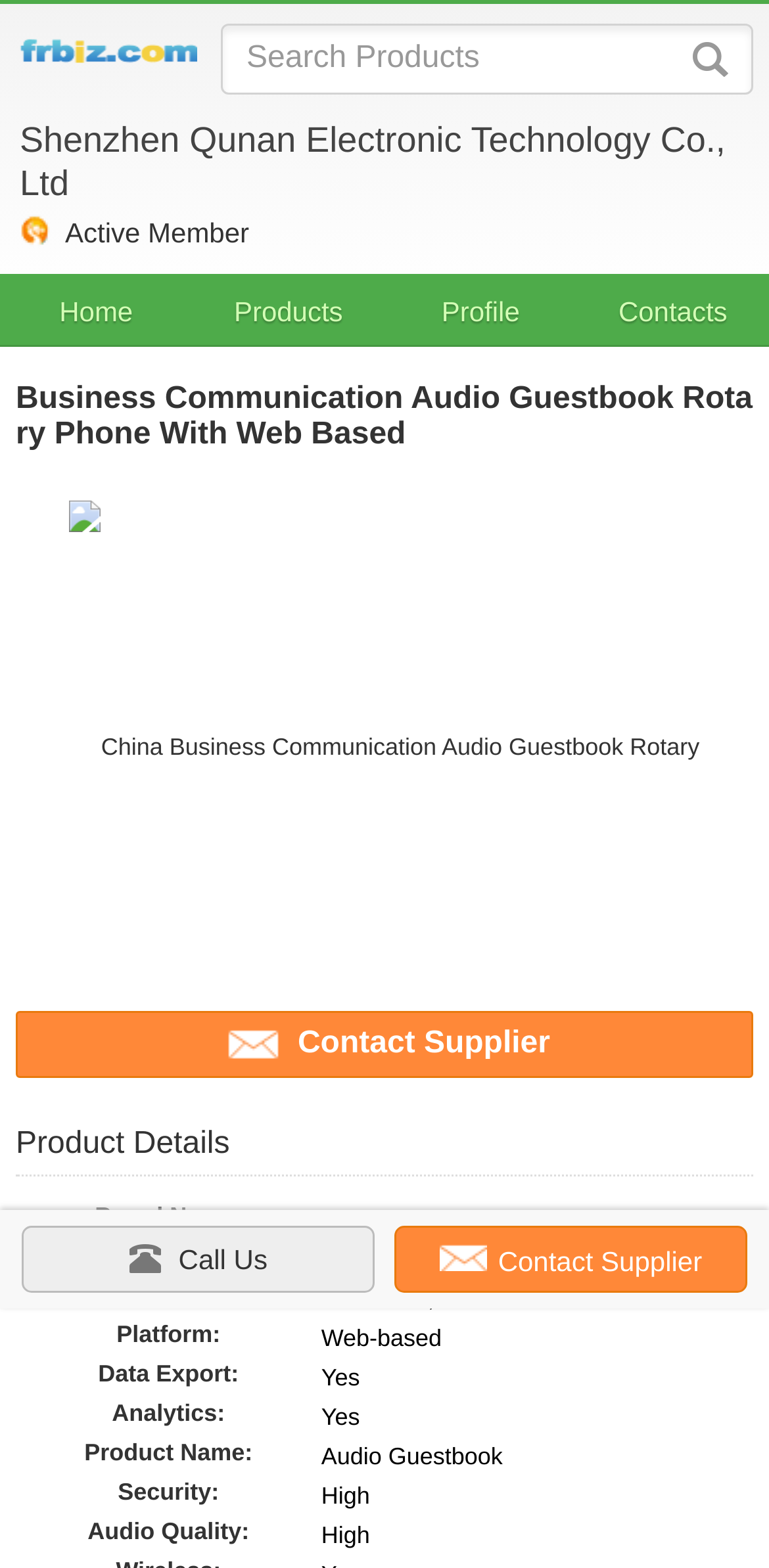Using the provided element description, identify the bounding box coordinates as (top-left x, top-left y, bottom-right x, bottom-right y). Ensure all values are between 0 and 1. Description: name="keyword" placeholder="Search Products"

[0.287, 0.015, 0.979, 0.06]